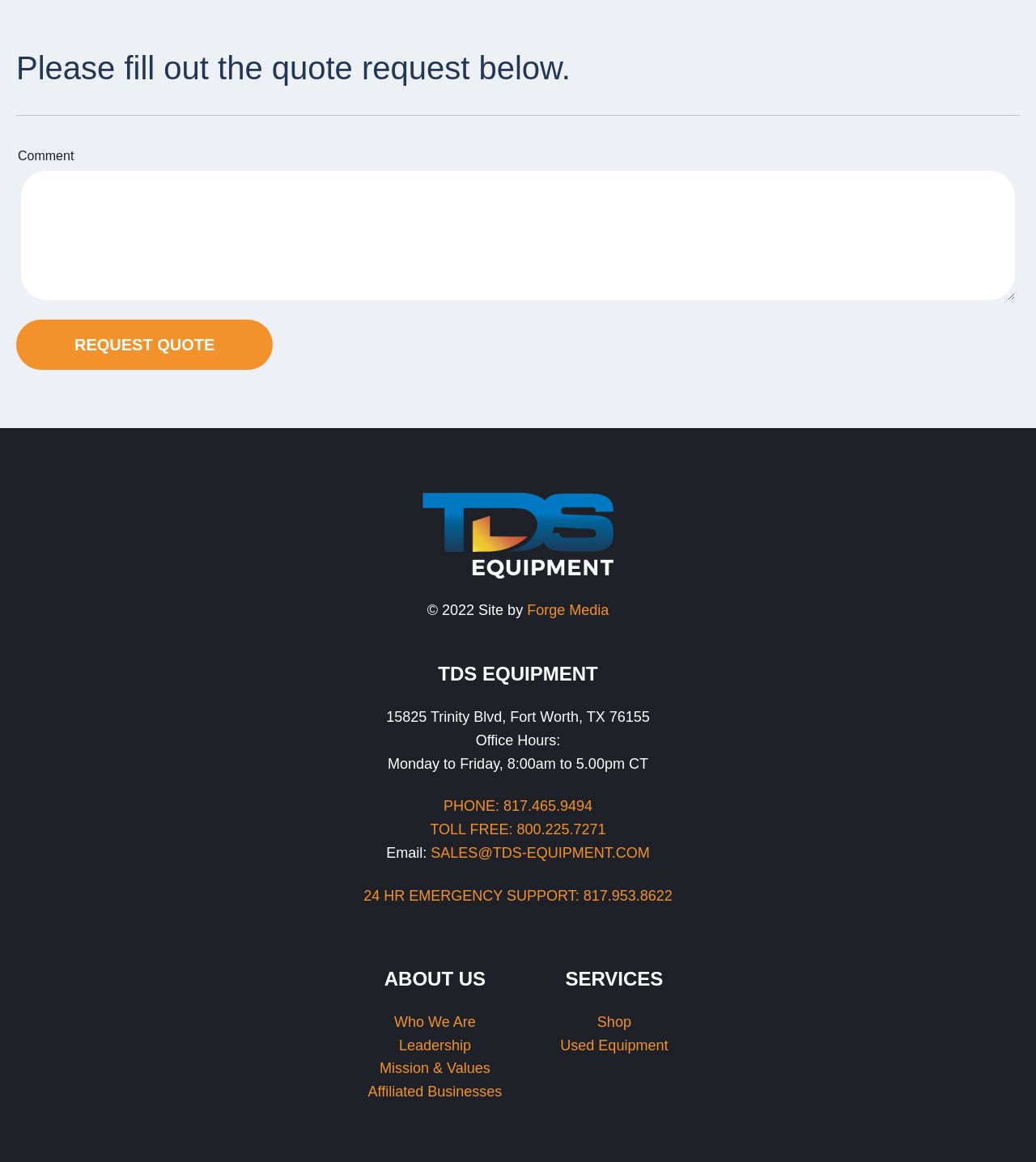Answer the question below using just one word or a short phrase: 
What are the office hours?

Monday to Friday, 8:00am to 5.00pm CT